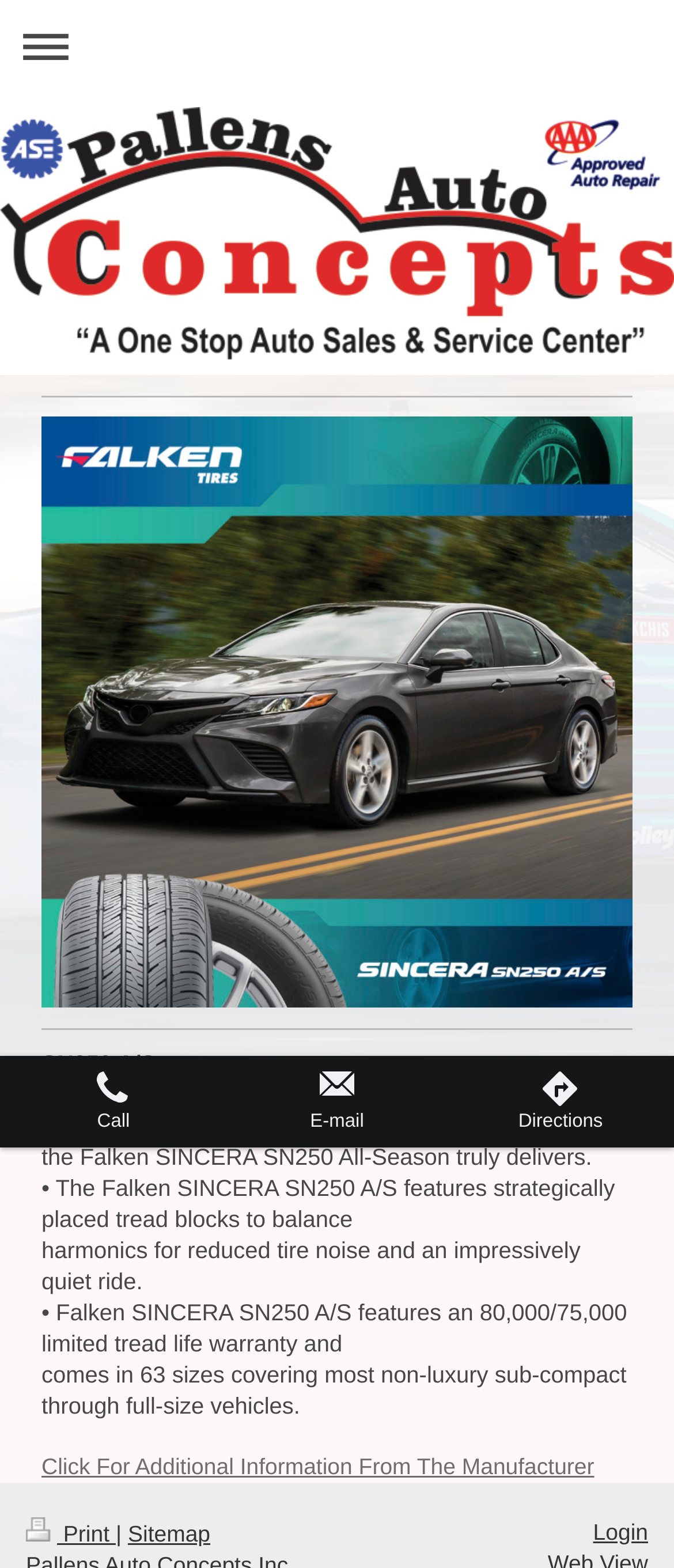Provide a brief response using a word or short phrase to this question:
What is the warranty for Falken SINCERA SN250 A/S?

80,000/75,000 limited tread life warranty